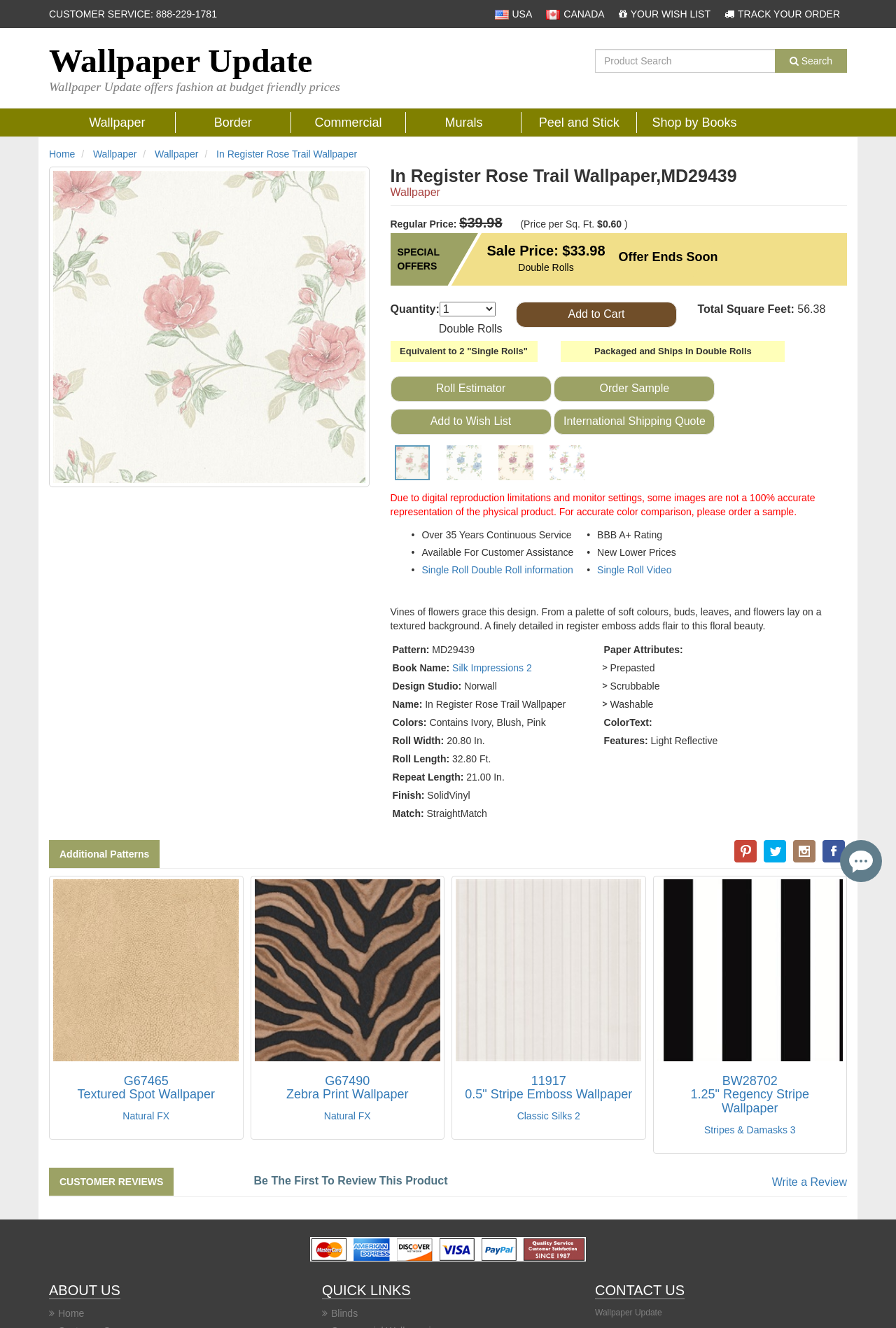Give an in-depth explanation of the webpage layout and content.

This webpage is about a specific wallpaper product, "In Register Rose Trail Wallpaper", with the product code MD29439. At the top of the page, there is a customer service section with a phone number, flags representing the USA and Canada, and links to track orders and access wish lists. Below this section, there is a search bar and a navigation menu with links to different categories, such as wallpaper, borders, and murals.

The main product information is displayed in the center of the page. There is a large image of the wallpaper, accompanied by a heading with the product name and code. Below the image, there are details about the product, including its regular price, sale price, and a special offer. The product description is also provided, which mentions the design features of the wallpaper, such as vines of flowers and a textured background.

To the right of the product image, there are buttons to add the product to the cart, order a sample, and add it to the wish list. There is also a section displaying the total square feet of the product and its equivalent in single rolls.

Further down the page, there are additional details about the product, including its pattern, book name, design studio, and colors. There are also links to related products and a section with customer service information, including a BBB A+ rating and a statement about the company's years of service.

At the bottom of the page, there is a disclaimer about the accuracy of the product images and a note about ordering a sample for accurate color comparison.